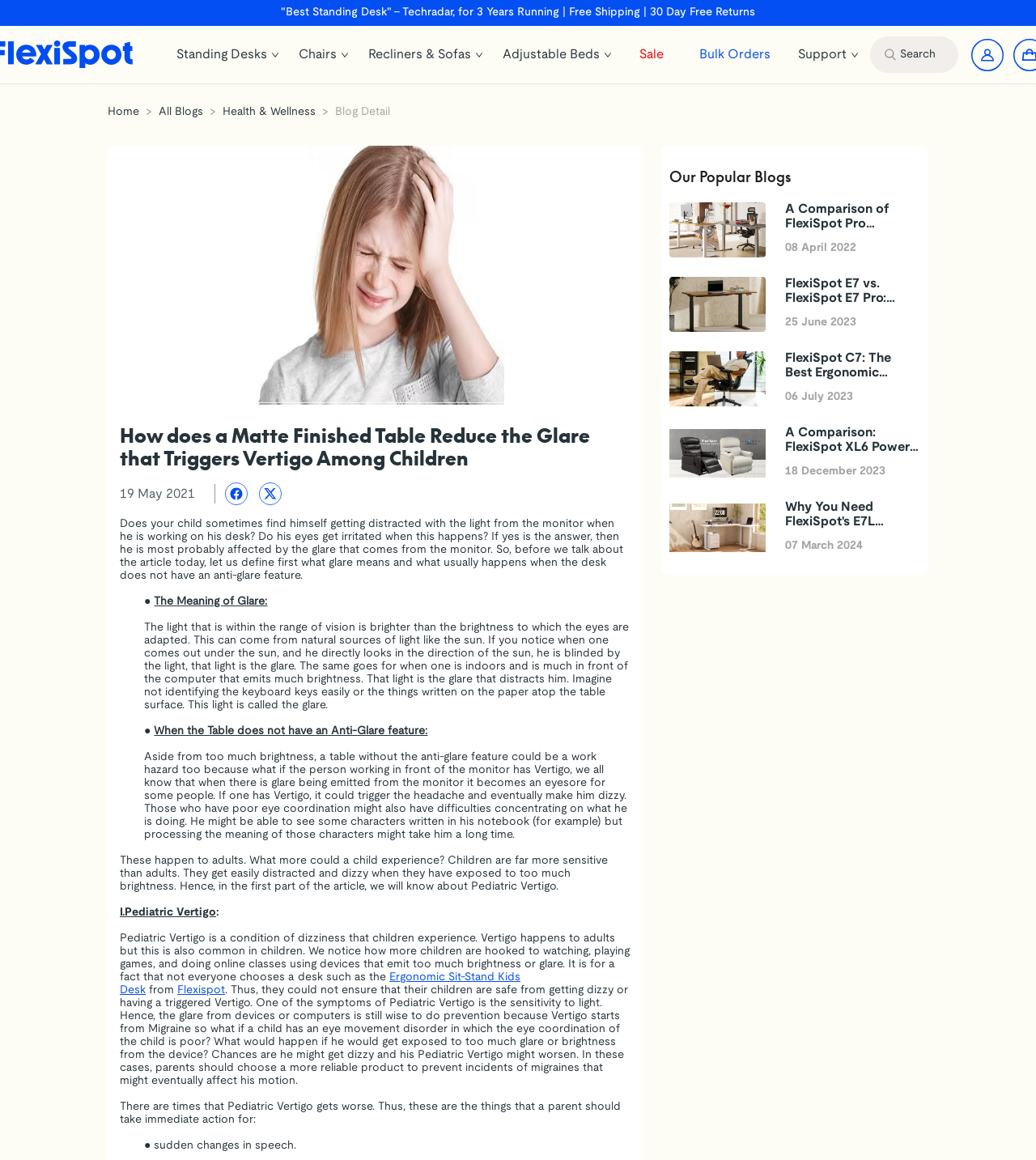Locate and provide the bounding box coordinates for the HTML element that matches this description: "Ergonomic Sit-Stand Kids Desk".

[0.116, 0.838, 0.502, 0.858]